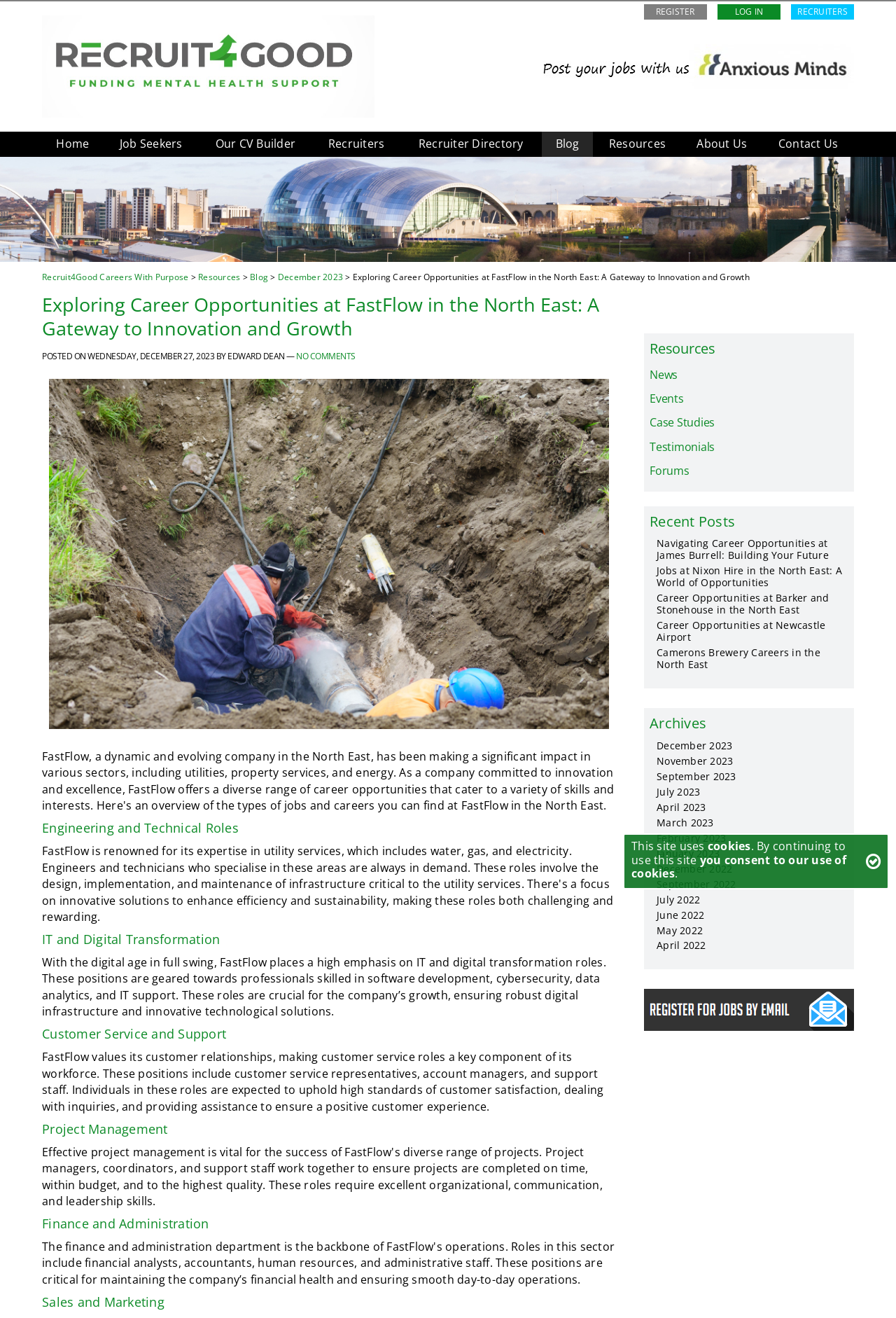Describe all visible elements and their arrangement on the webpage.

The webpage is a career opportunities portal for FastFlow in the North East, with a focus on innovation and growth. At the top, there is a notification about the site using cookies, with a "Close" button on the right. Below this, there is a header section with a logo and a navigation menu with links to "Home", "Job Seekers", "Our CV Builder", "Recruiters", "Recruiter Directory", "Blog", "Resources", and "About Us".

On the left side, there is a section with links to "REGISTER", "LOG IN", and "RECRUITERS". Below this, there is a heading "Exploring Career Opportunities at FastFlow in the North East: A Gateway to Innovation and Growth", followed by a brief description of the company's focus on innovation and growth.

The main content area is divided into several sections. The first section lists various job categories, including "Engineering and Technical Roles", "IT and Digital Transformation", "Customer Service and Support", "Project Management", "Finance and Administration", and "Sales and Marketing". Each category has a brief description of the types of roles available.

On the right side, there is a section with links to "Resources", "News", "Events", "Case Studies", "Testimonials", and "Forums". Below this, there is a section with recent posts, including job opportunities at various companies in the North East. There is also an "Archives" section with links to previous months.

At the bottom, there is a call-to-action to "Register for Job Alerts" with a corresponding image. Overall, the webpage provides a comprehensive overview of career opportunities at FastFlow in the North East, with a focus on innovation and growth.